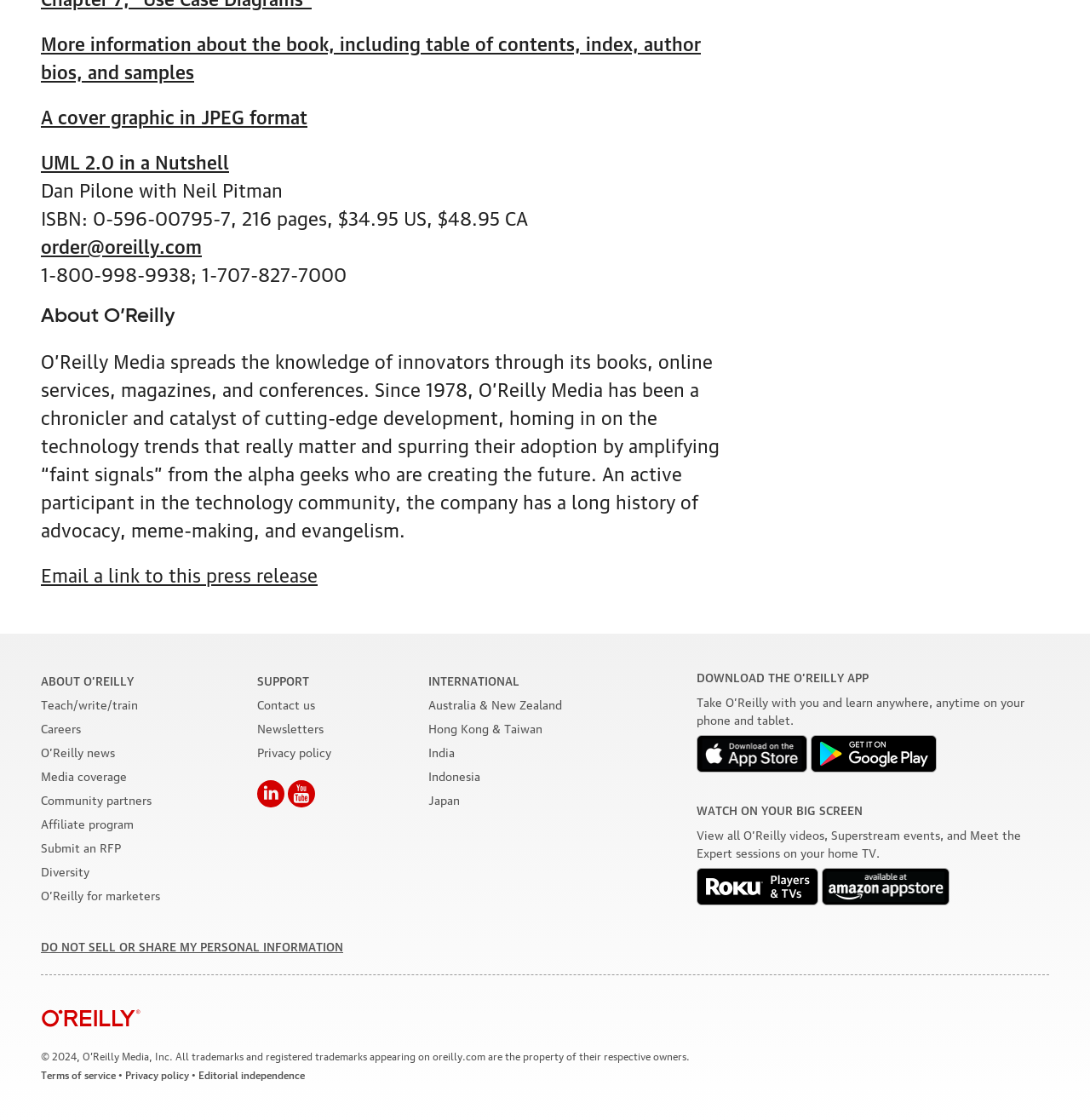What is the price of the book in the US?
Give a thorough and detailed response to the question.

I found the price of the book in the US by looking at the StaticText element with the text 'ISBN: 0-596-00795-7, 216 pages, $34.95 US, $48.95 CA' which is located below the authors' names.